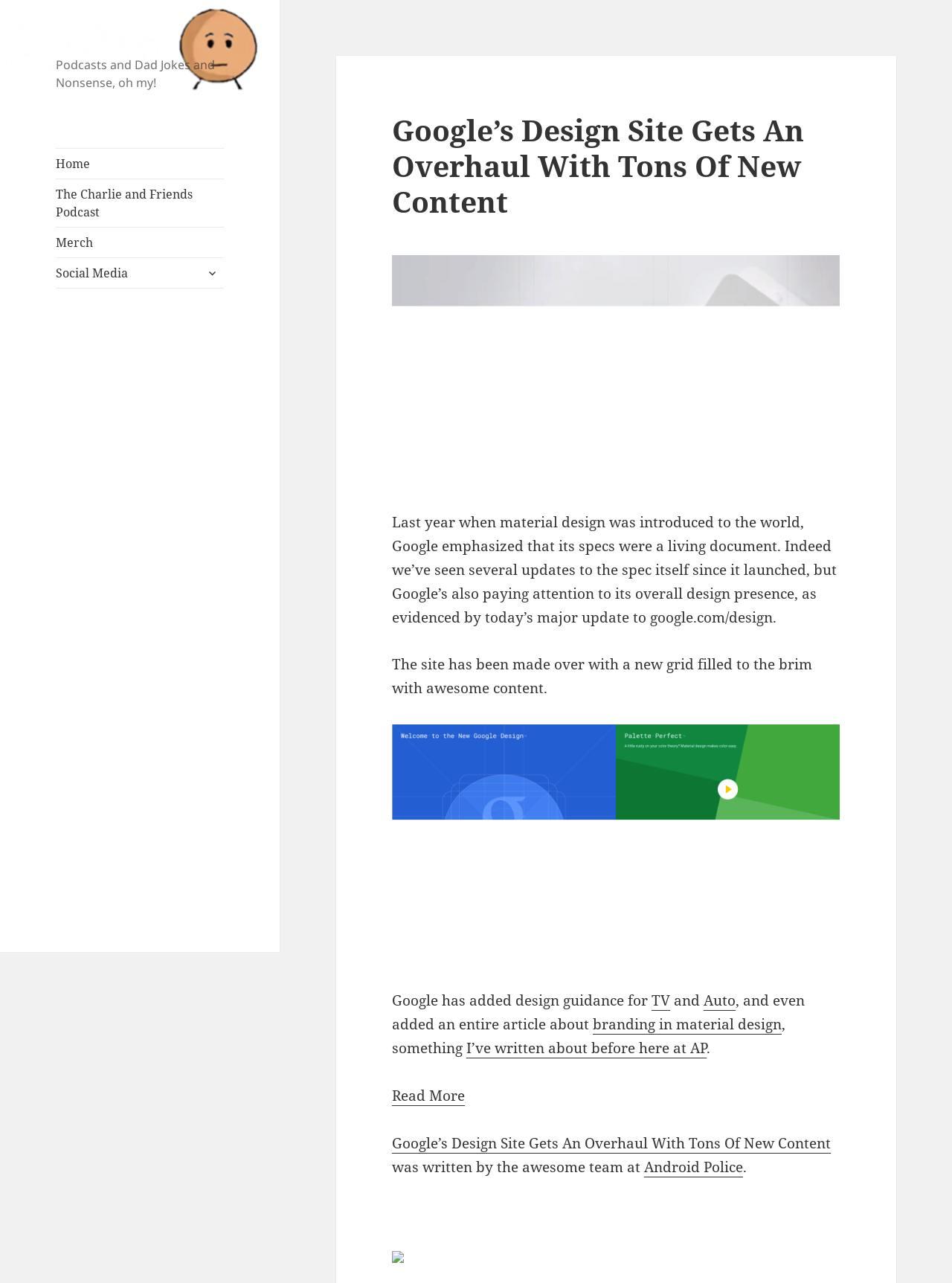Please identify the bounding box coordinates of the clickable element to fulfill the following instruction: "Read the article about branding in material design". The coordinates should be four float numbers between 0 and 1, i.e., [left, top, right, bottom].

[0.623, 0.791, 0.821, 0.806]